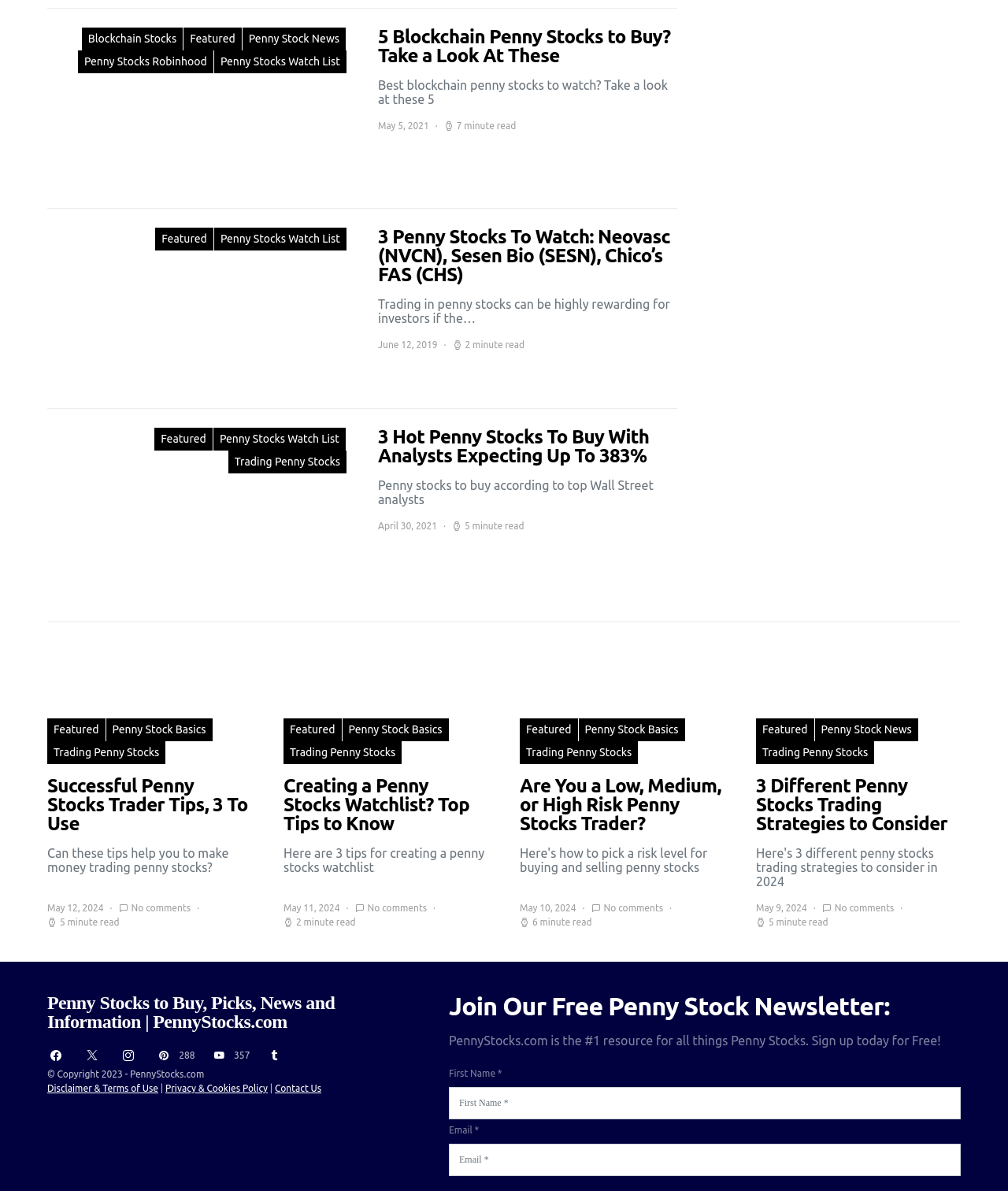What is the estimated reading time of the article 'Creating a Penny Stocks Watchlist? Top Tips to Know'
Please give a detailed and elaborate answer to the question.

I located the article 'Creating a Penny Stocks Watchlist? Top Tips to Know' and its corresponding estimated reading time '2 minute read' by analyzing the StaticText elements within the article element.